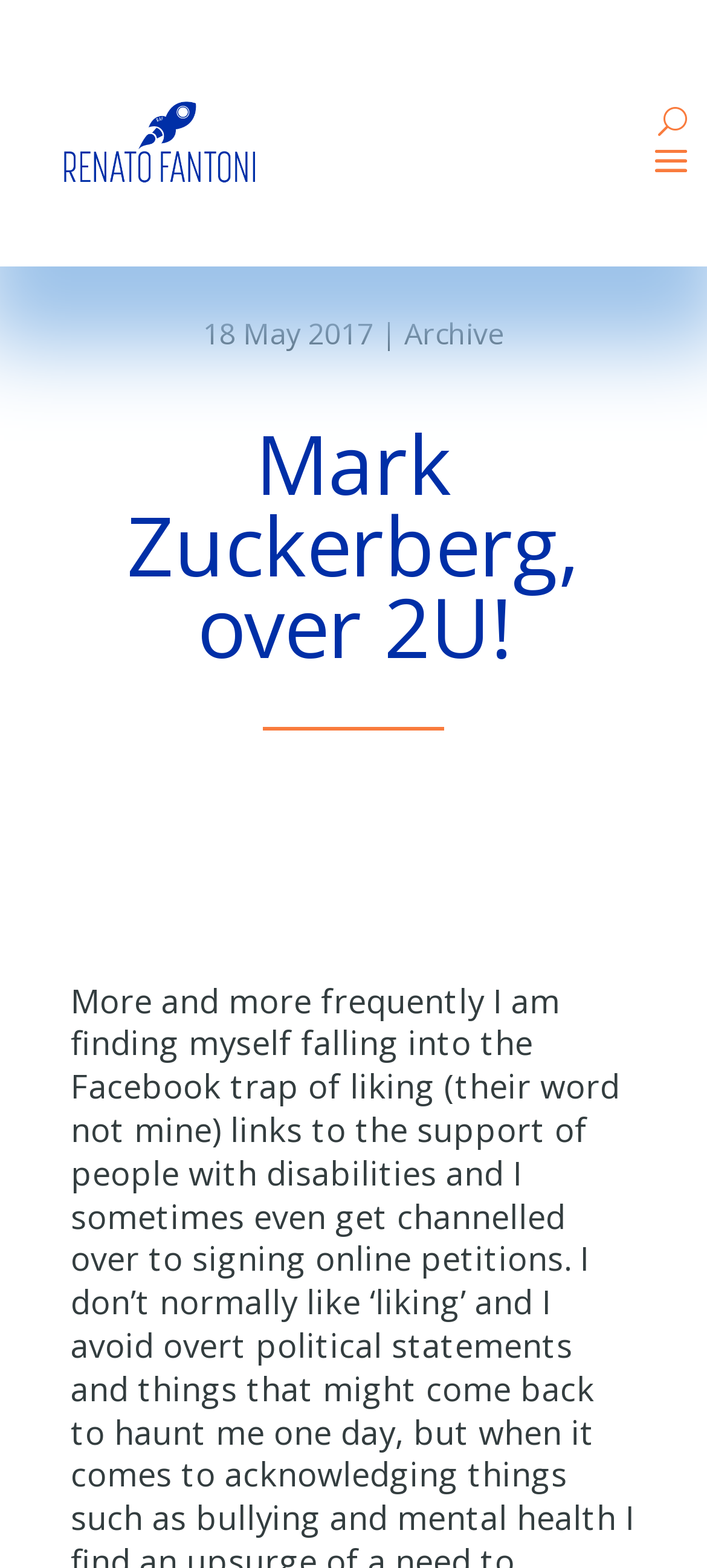Please reply to the following question with a single word or a short phrase:
What is the button at the top right corner?

U